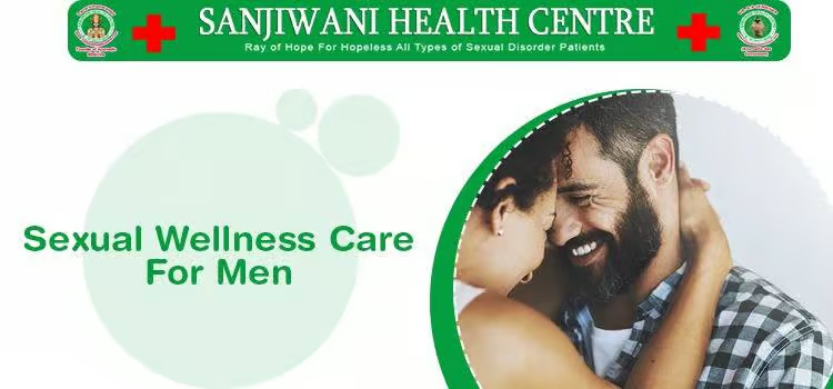Please answer the following question using a single word or phrase: What is depicted in the lower right part of the image?

A couple